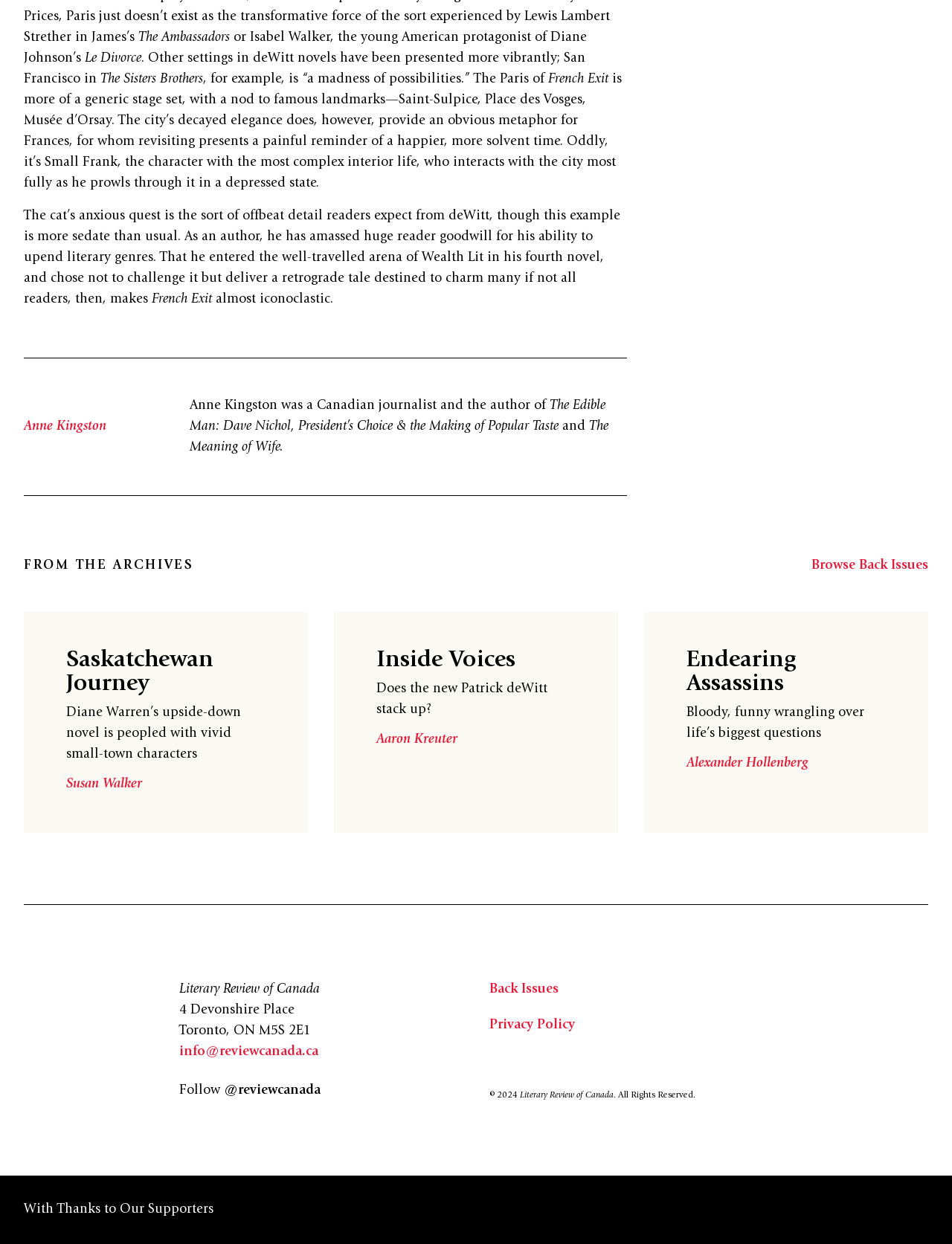Please identify the coordinates of the bounding box for the clickable region that will accomplish this instruction: "Visit Saskatchewan Journey".

[0.07, 0.522, 0.224, 0.56]